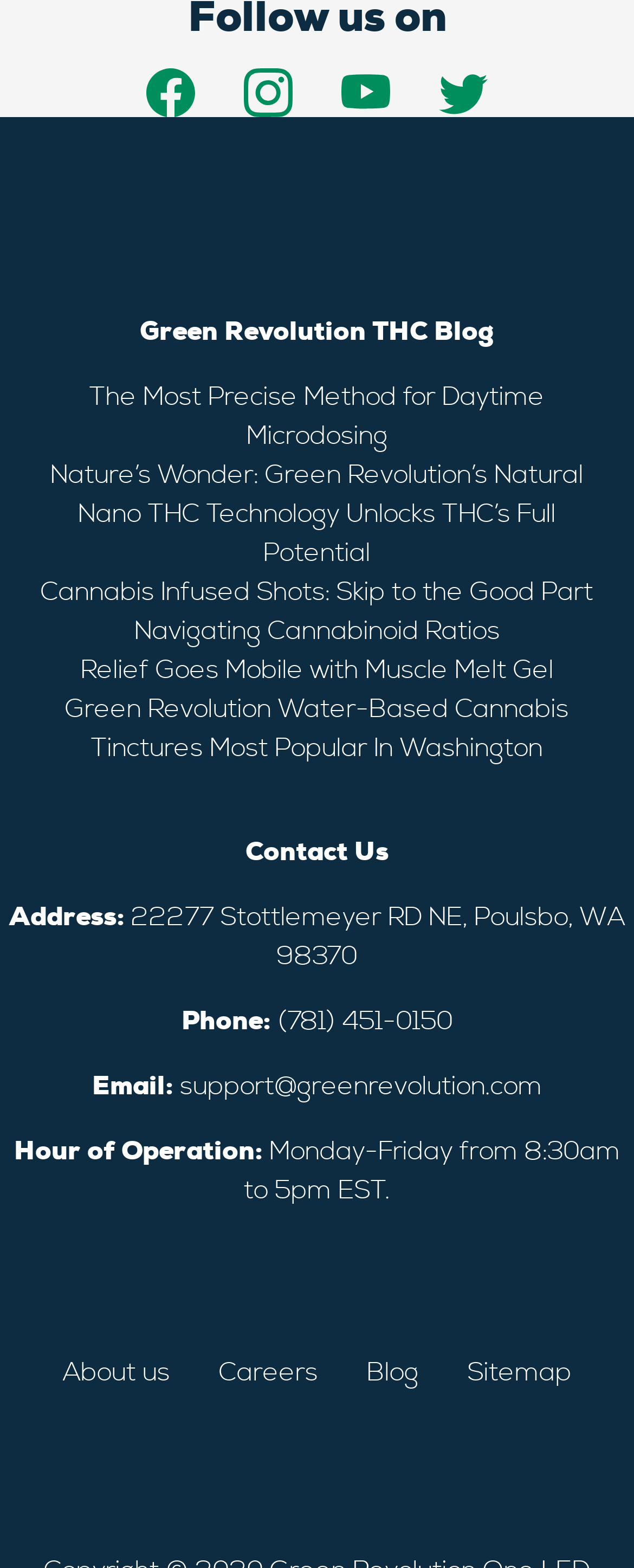What is the address of the company?
Refer to the image and provide a detailed answer to the question.

I searched for the address in the contact information section and found it listed as 22277 Stottlemeyer RD NE, Poulsbo, WA 98370.